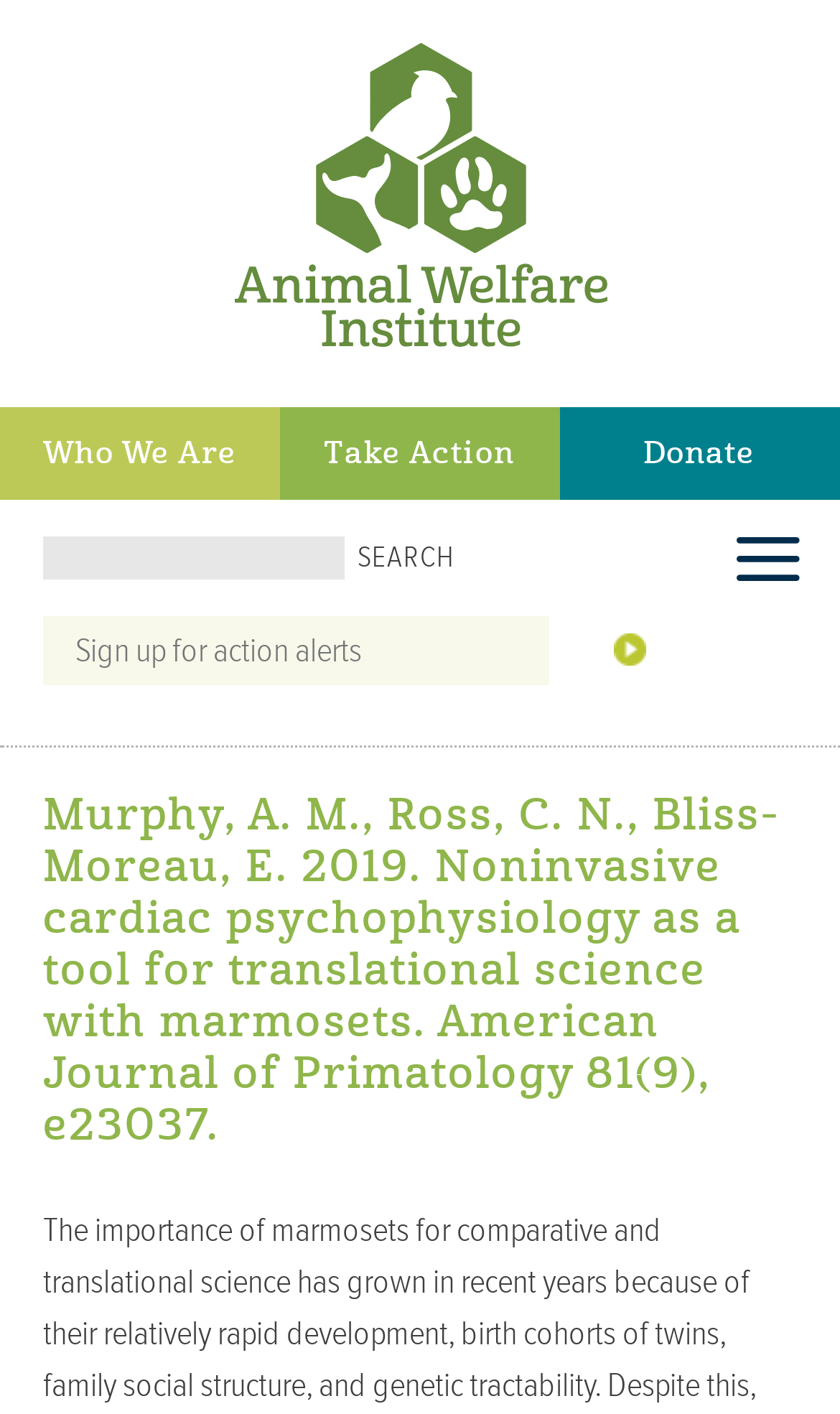Please determine the bounding box coordinates for the element that should be clicked to follow these instructions: "Click the 'Who We Are' link".

[0.0, 0.288, 0.333, 0.354]